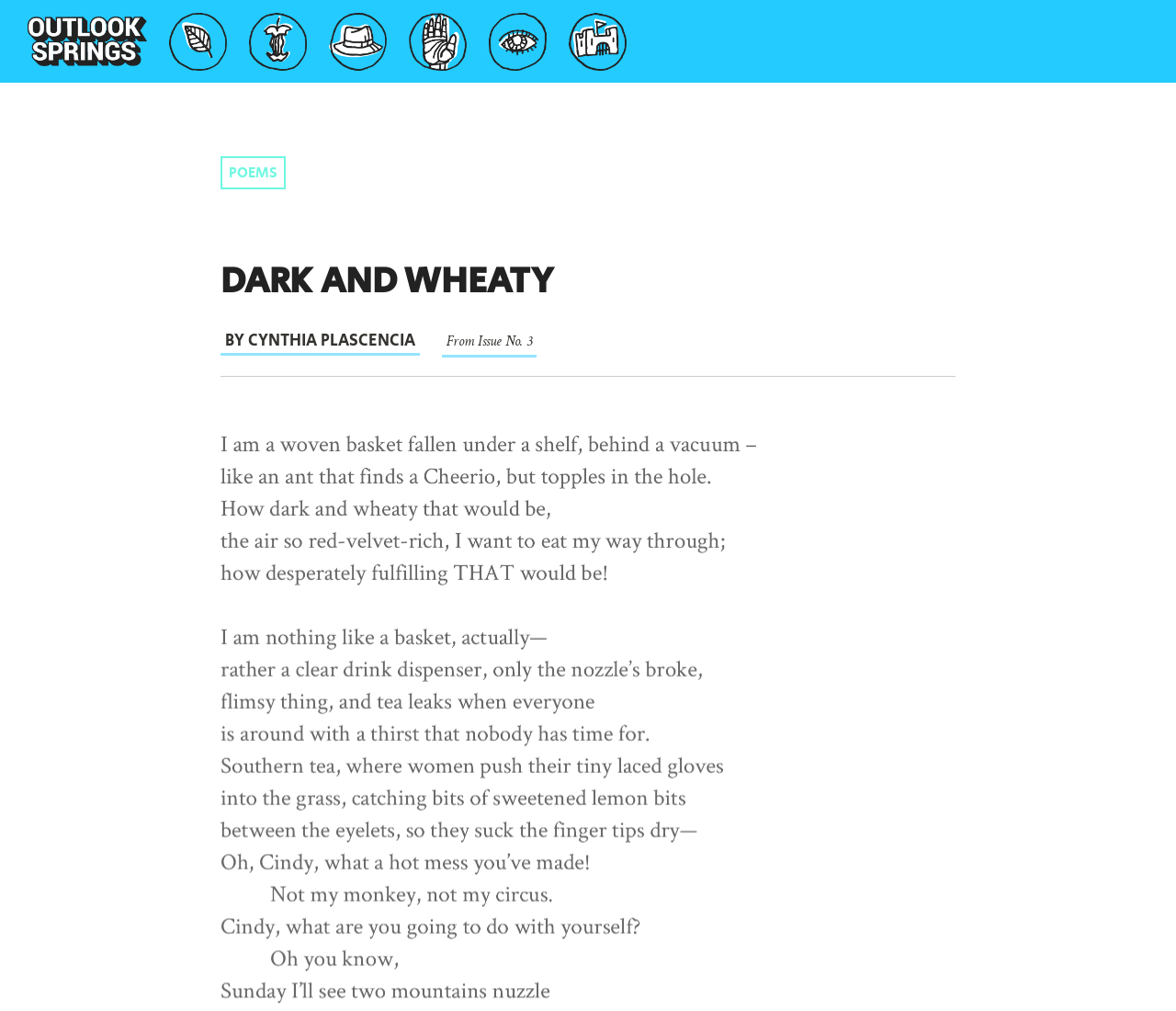Please indicate the bounding box coordinates of the element's region to be clicked to achieve the instruction: "read poems". Provide the coordinates as four float numbers between 0 and 1, i.e., [left, top, right, bottom].

[0.416, 0.012, 0.465, 0.07]